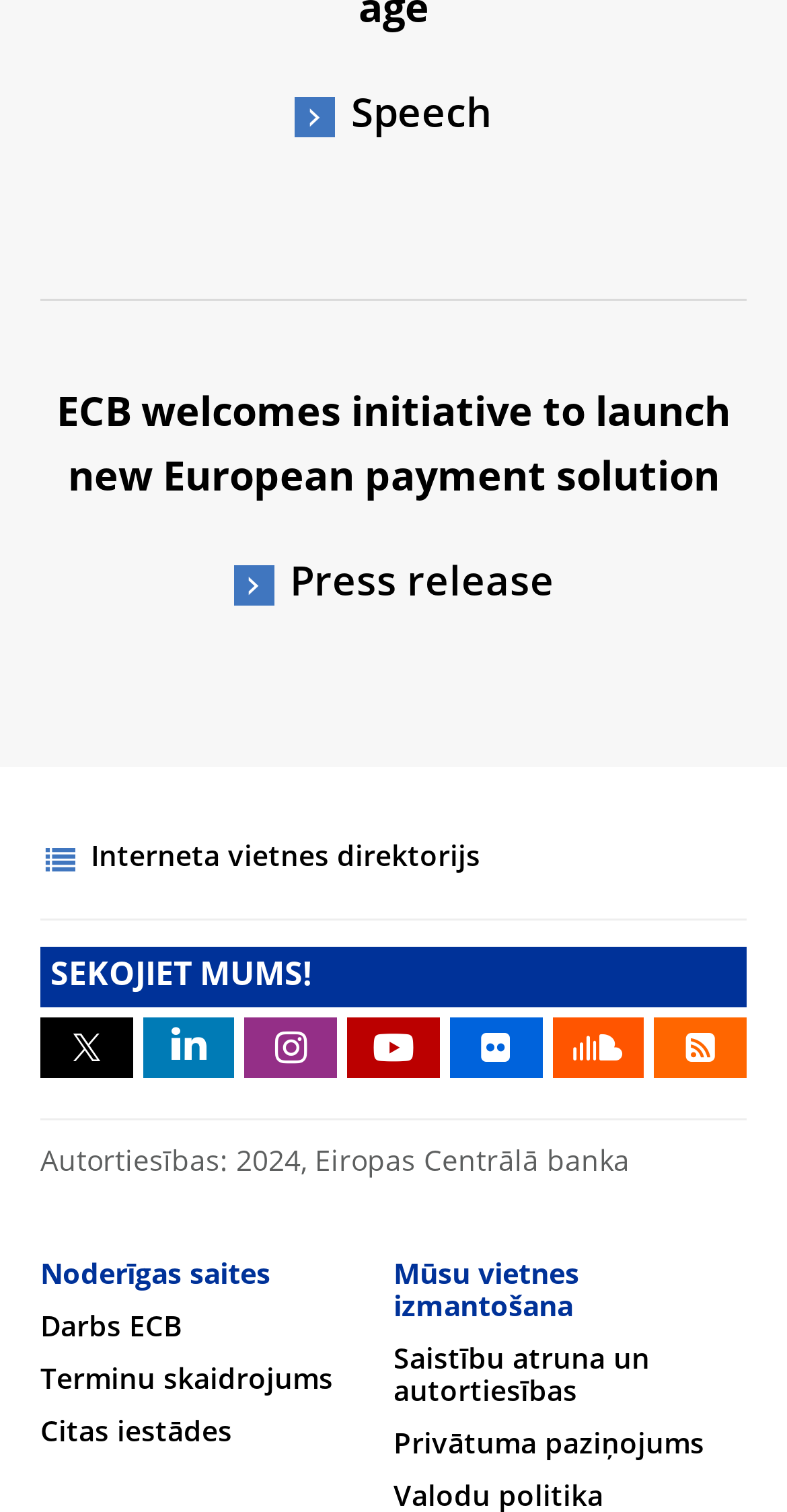Find the bounding box coordinates of the area that needs to be clicked in order to achieve the following instruction: "Check the terms and conditions". The coordinates should be specified as four float numbers between 0 and 1, i.e., [left, top, right, bottom].

[0.5, 0.89, 0.826, 0.93]